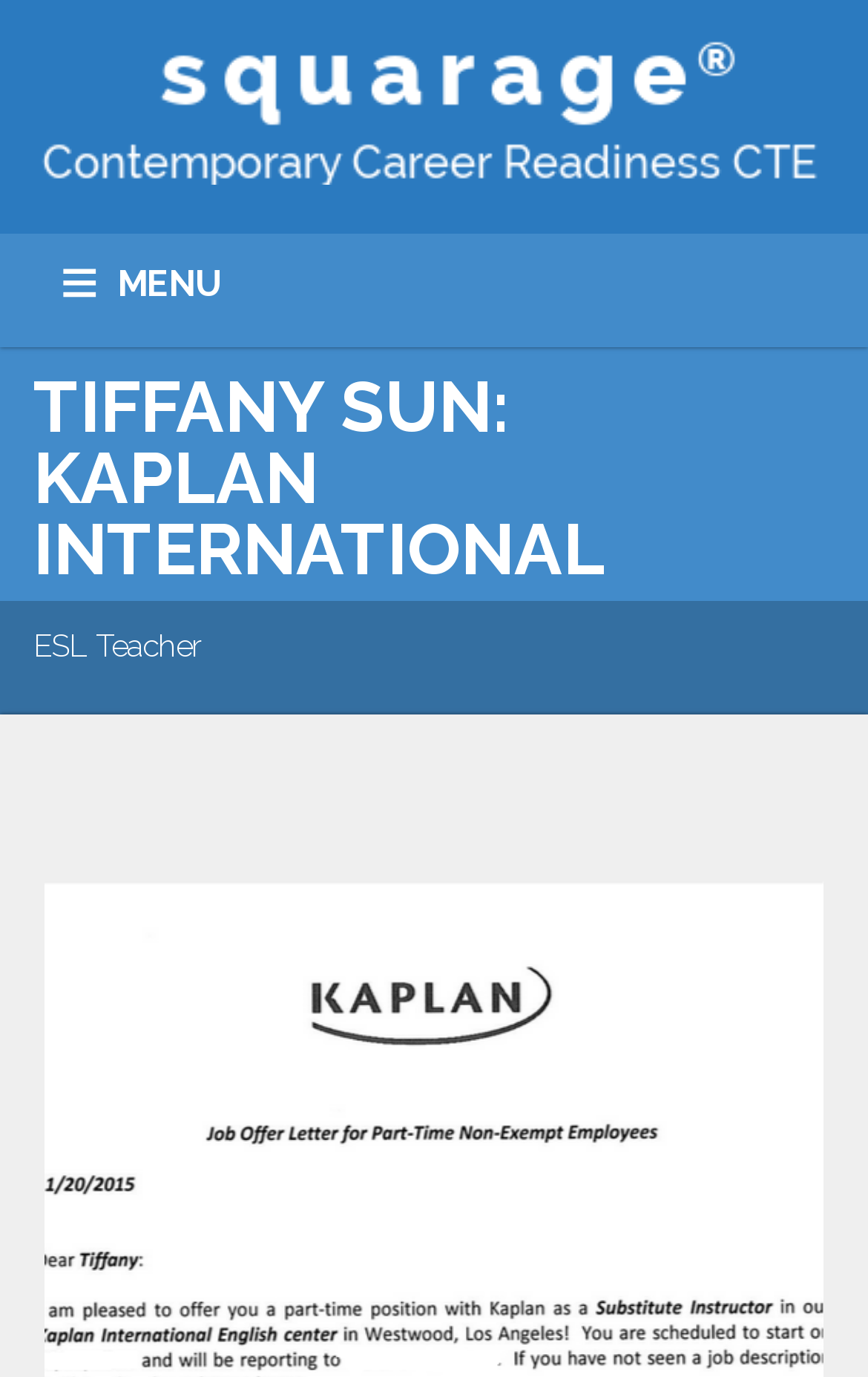Please give a concise answer to this question using a single word or phrase: 
Is there a 'SERVICES' section?

Yes